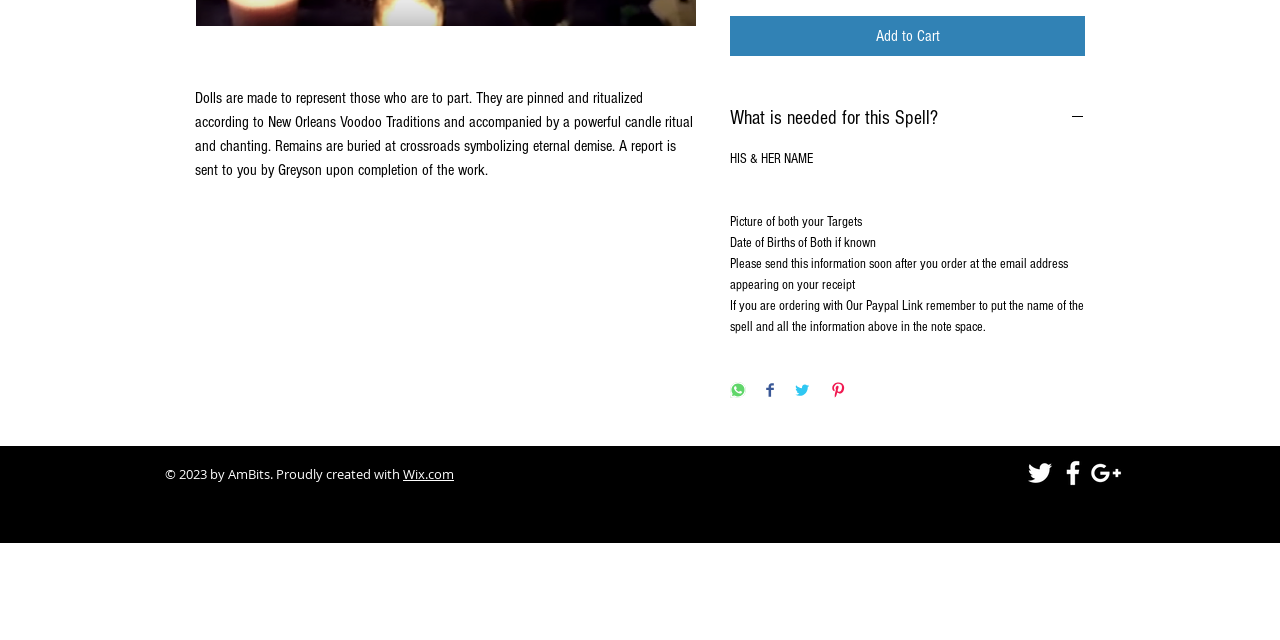Provide the bounding box coordinates of the HTML element this sentence describes: "Wix.com". The bounding box coordinates consist of four float numbers between 0 and 1, i.e., [left, top, right, bottom].

[0.315, 0.727, 0.355, 0.755]